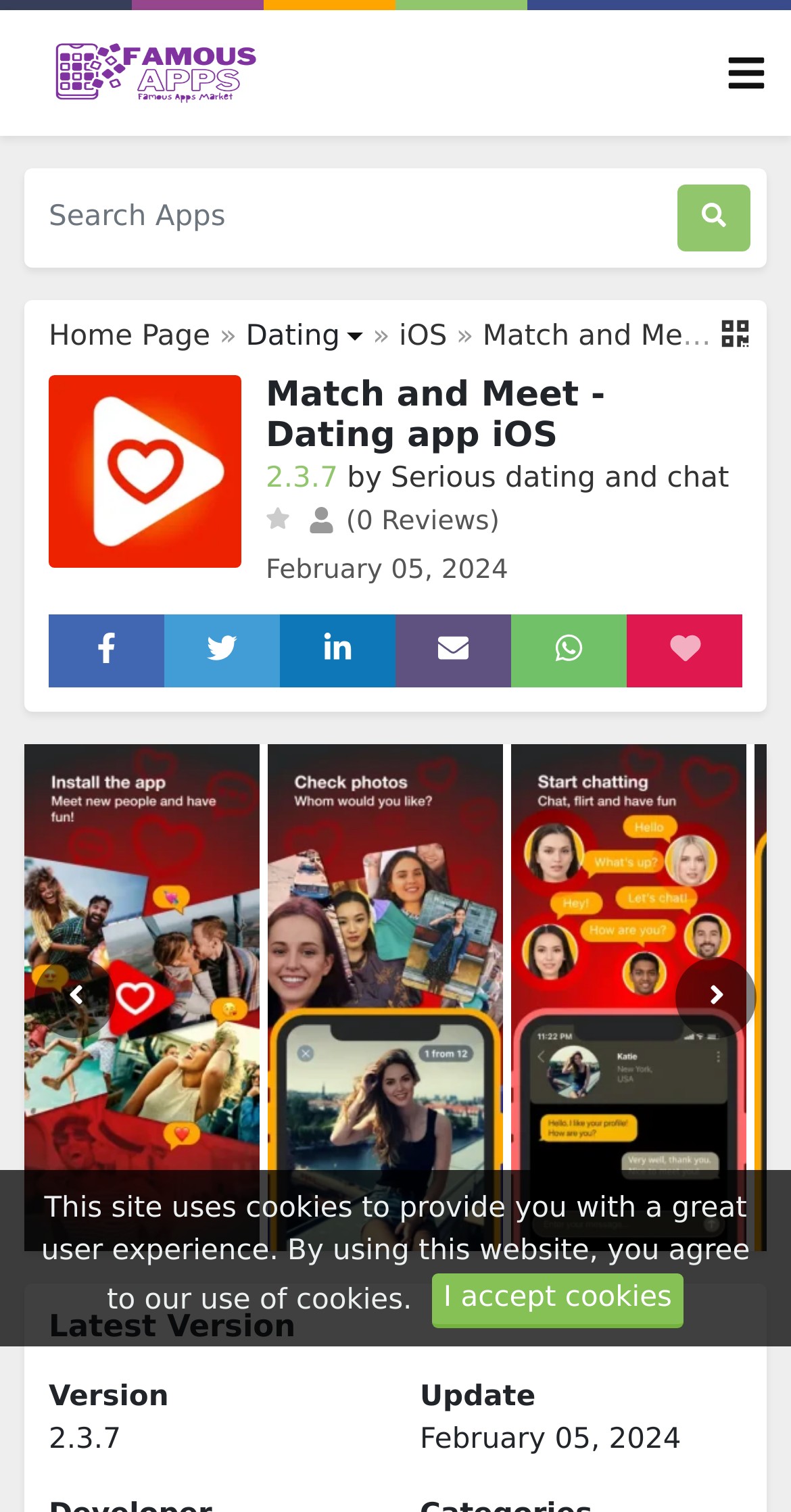Return the bounding box coordinates of the UI element that corresponds to this description: "aria-label="Search Apps" name="term" placeholder="Search Apps"". The coordinates must be given as four float numbers in the range of 0 and 1, [left, top, right, bottom].

[0.051, 0.122, 0.836, 0.166]